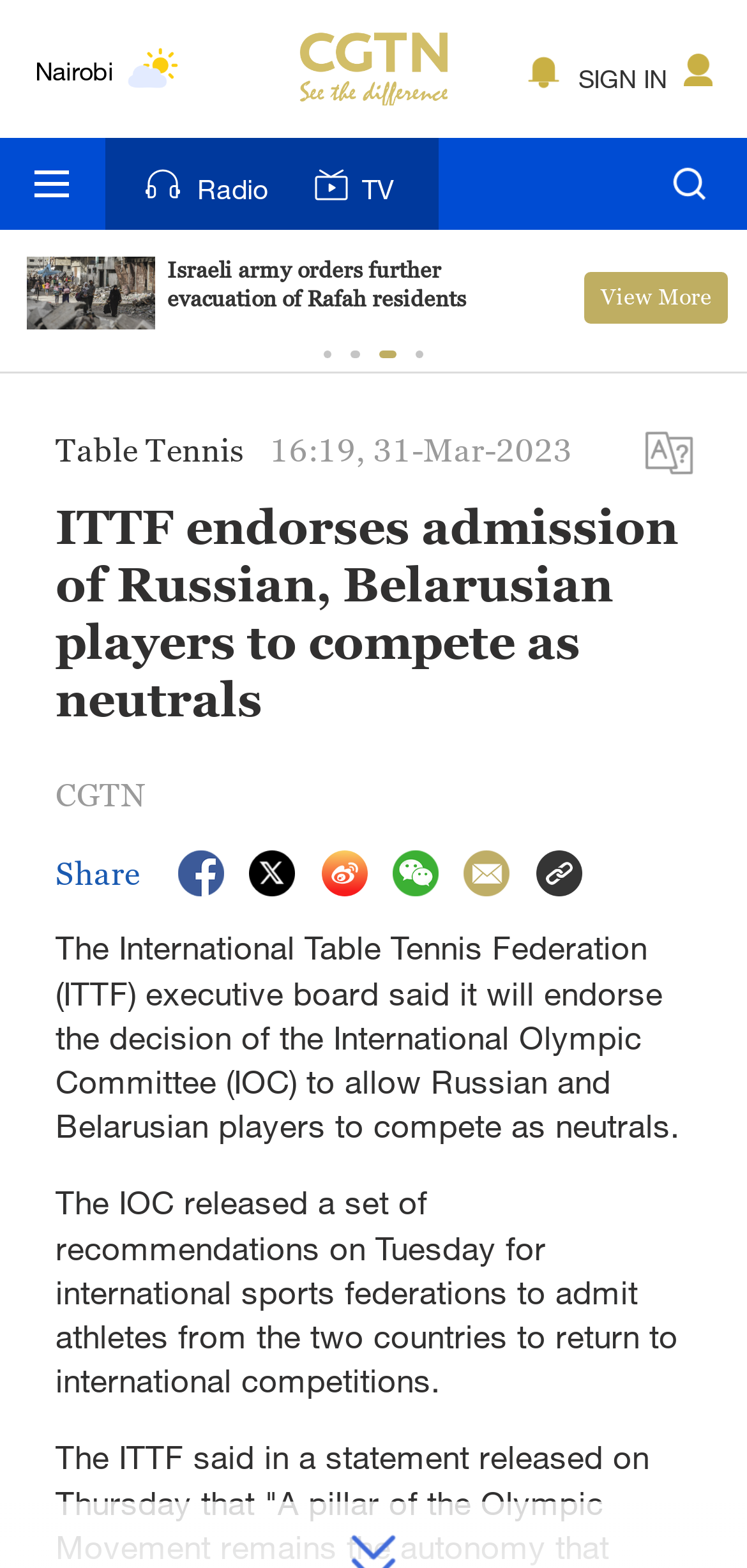Please determine the bounding box coordinates for the element that should be clicked to follow these instructions: "Click on the TV option".

[0.382, 0.088, 0.587, 0.147]